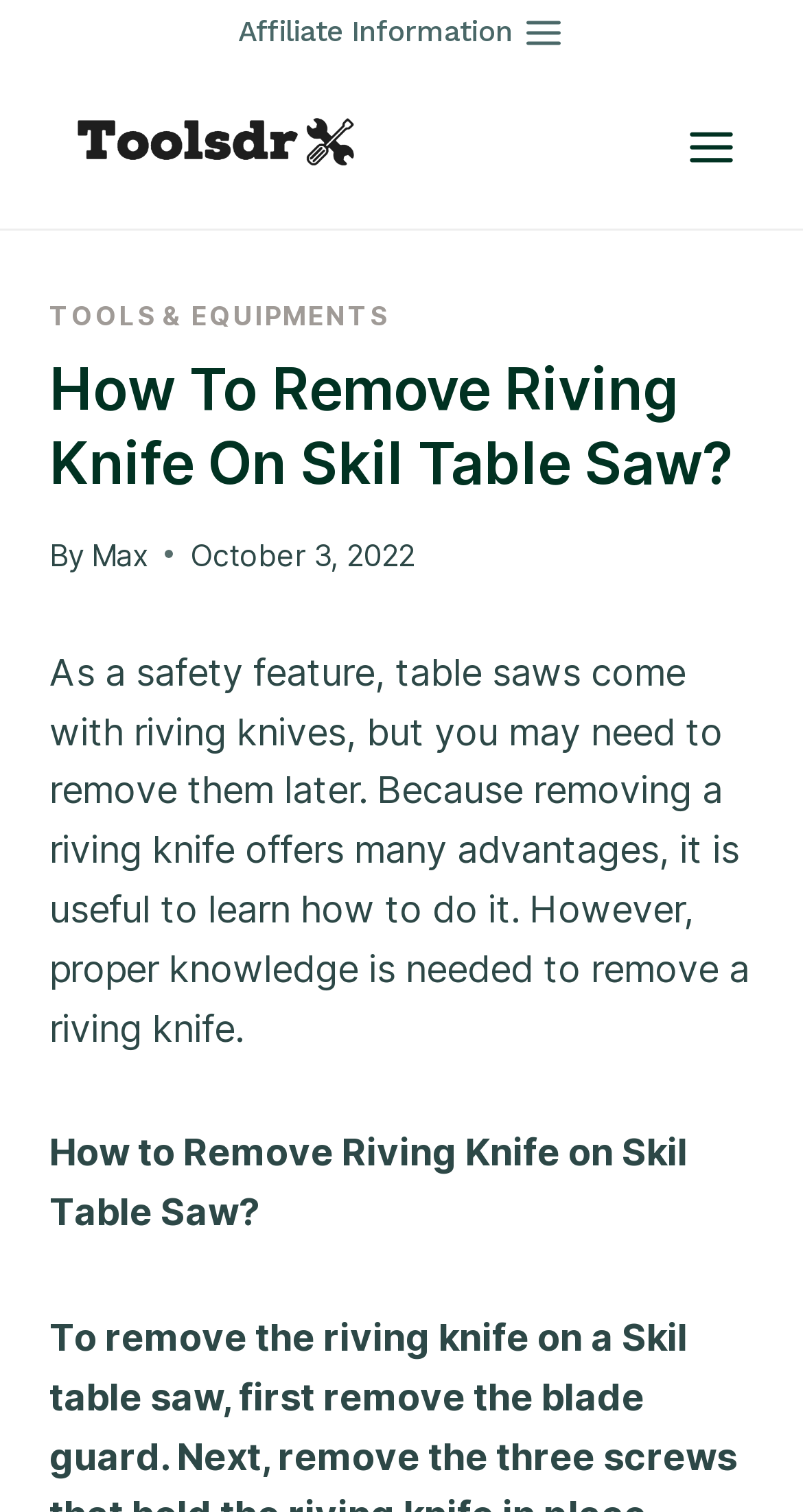Please look at the image and answer the question with a detailed explanation: Who is the author of this blog post?

The author's name is mentioned in the webpage as 'Max', which is a link element with the text 'Max'.